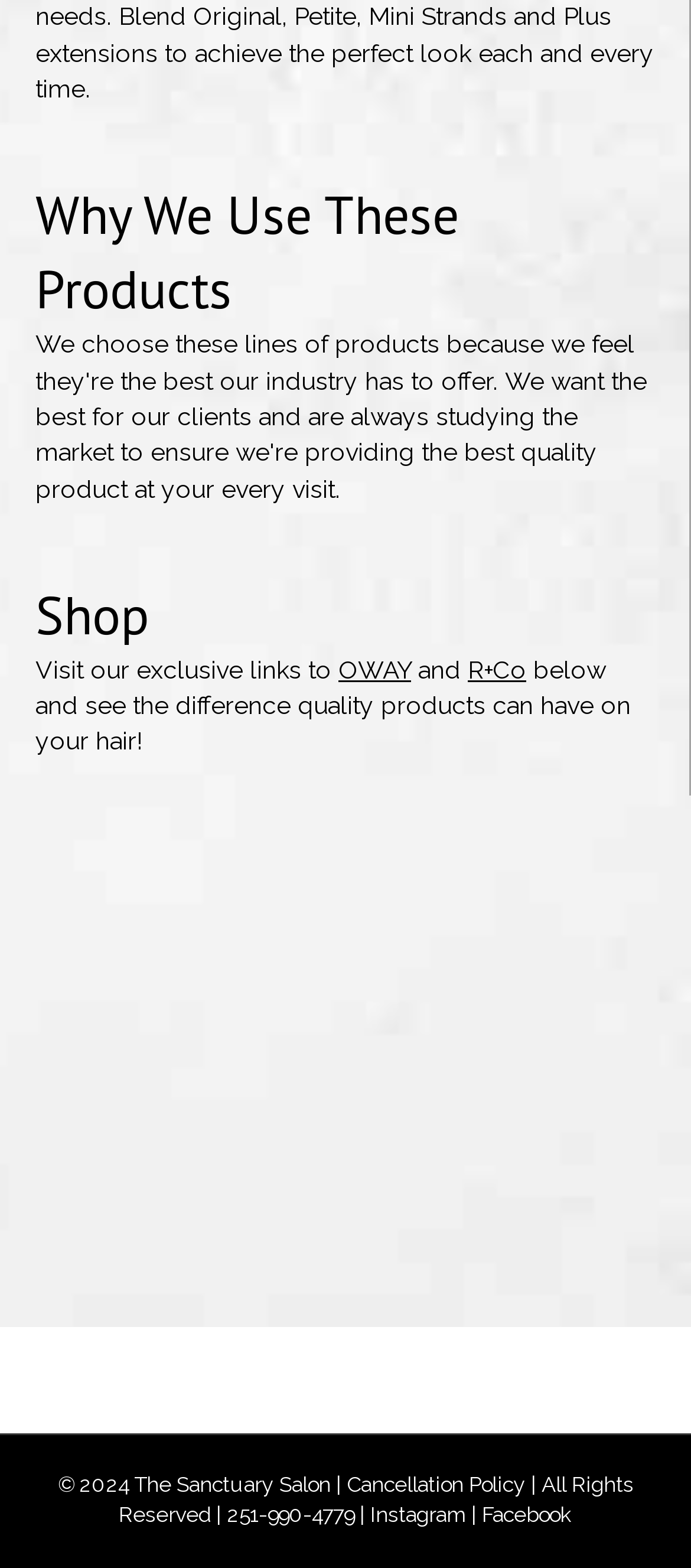Determine the bounding box coordinates for the UI element matching this description: "alt="R+Co-Sanctuary-Salon-Fairhope-Alabama-Exclusive" title="R+Co-Sanctuary-Salon-Fairhope-Alabama-Exclusive"".

[0.372, 0.755, 0.628, 0.773]